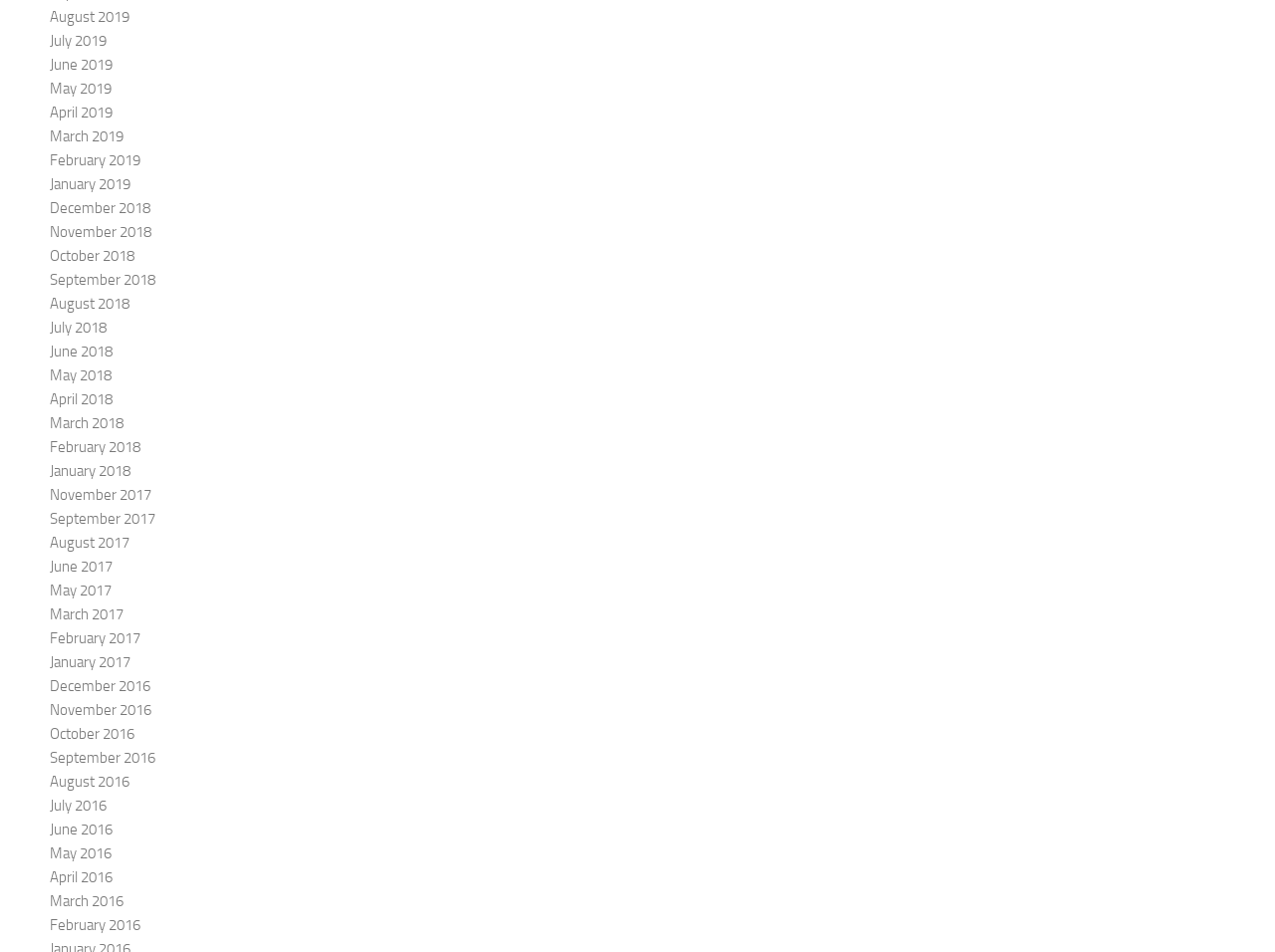Examine the screenshot and answer the question in as much detail as possible: How many links are there for the year 2019?

I counted the number of links on the webpage for the year 2019 and found 12 links, one for each month of the year.